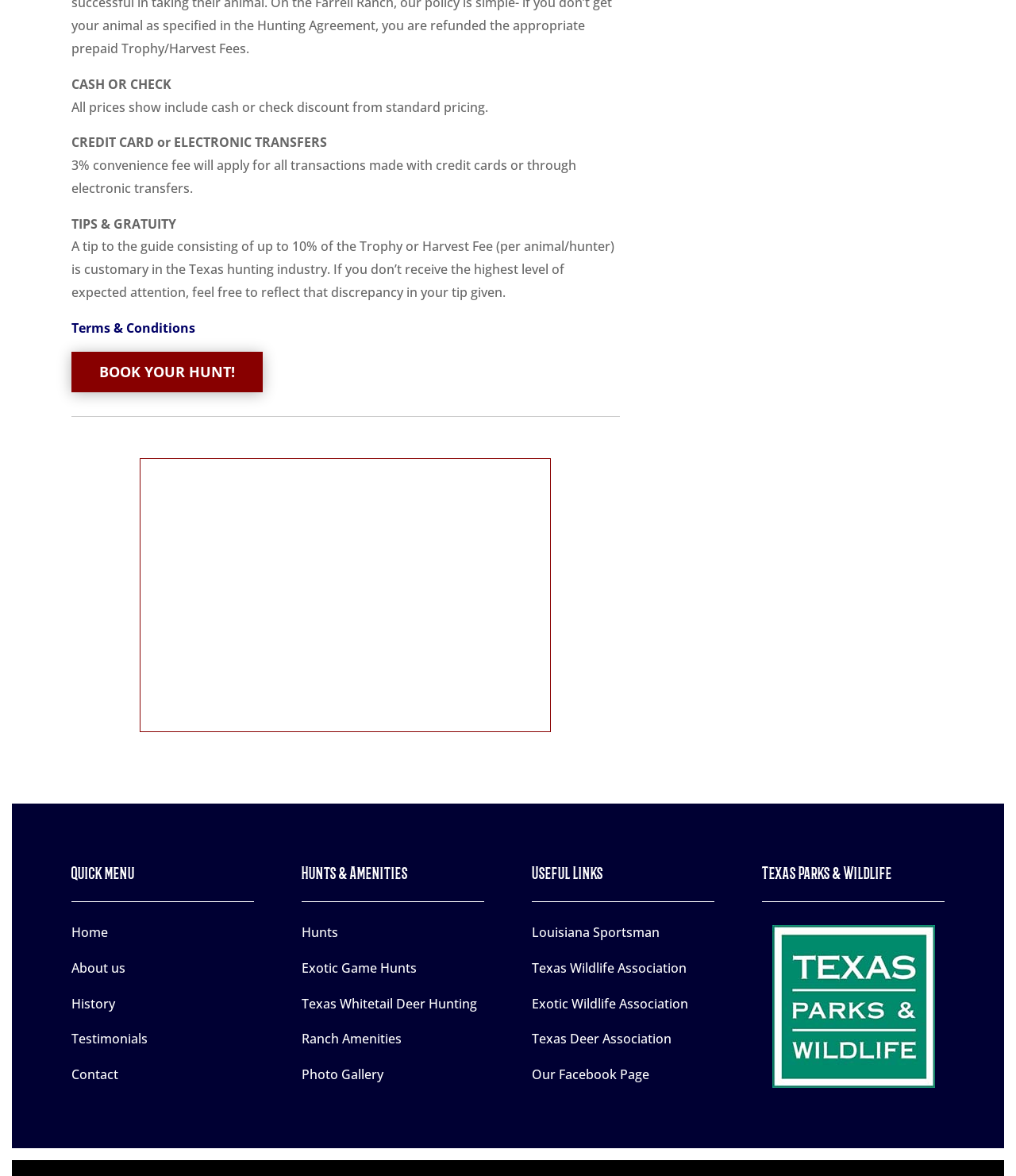What is the purpose of the 'BOOK YOUR HUNT!' link?
Using the details from the image, give an elaborate explanation to answer the question.

The 'BOOK YOUR HUNT!' link is likely a call-to-action button that allows users to book a hunting trip or reserve a spot for a hunt.